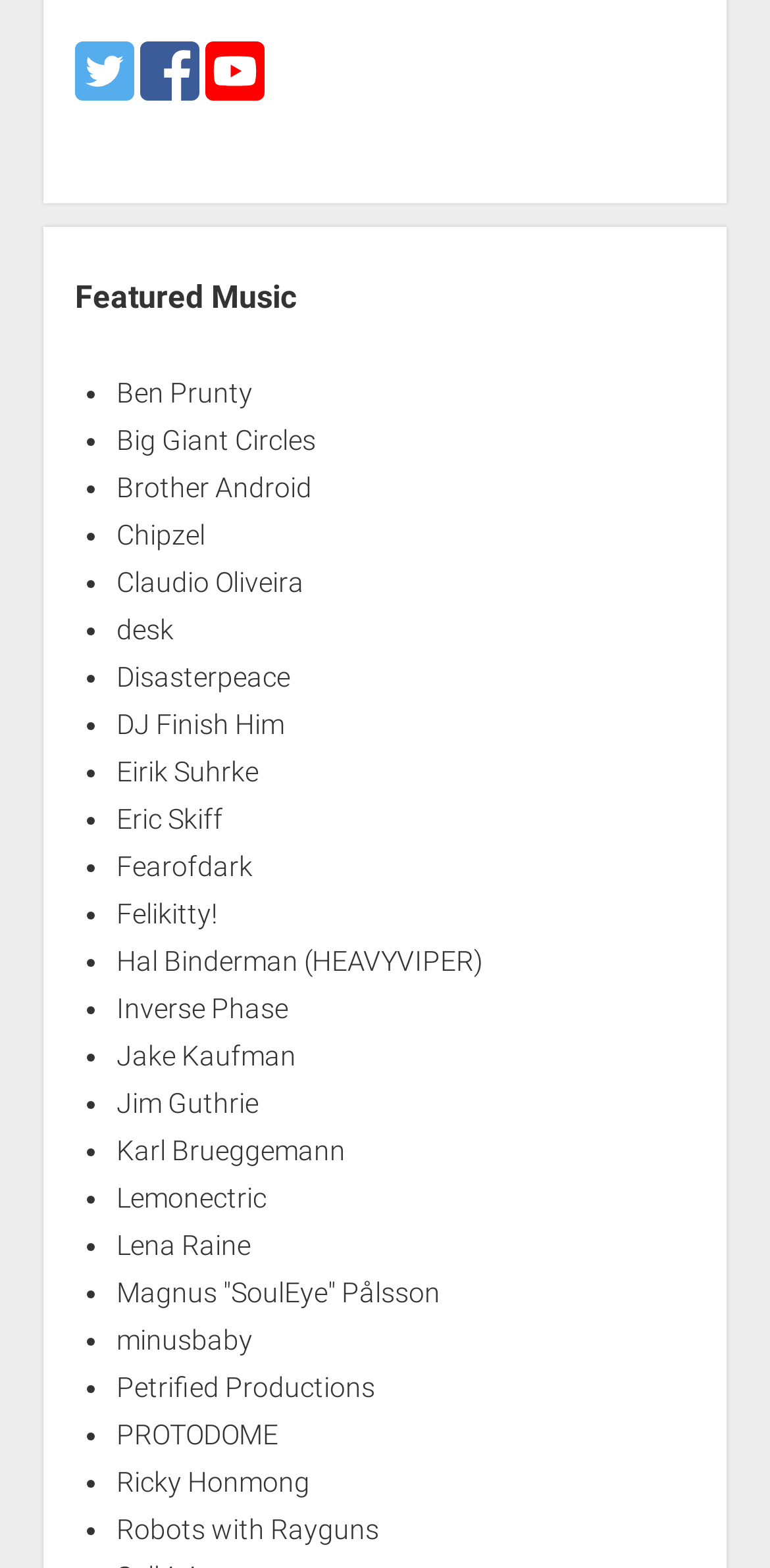Please provide the bounding box coordinate of the region that matches the element description: Big Giant Circles. Coordinates should be in the format (top-left x, top-left y, bottom-right x, bottom-right y) and all values should be between 0 and 1.

[0.151, 0.27, 0.41, 0.29]